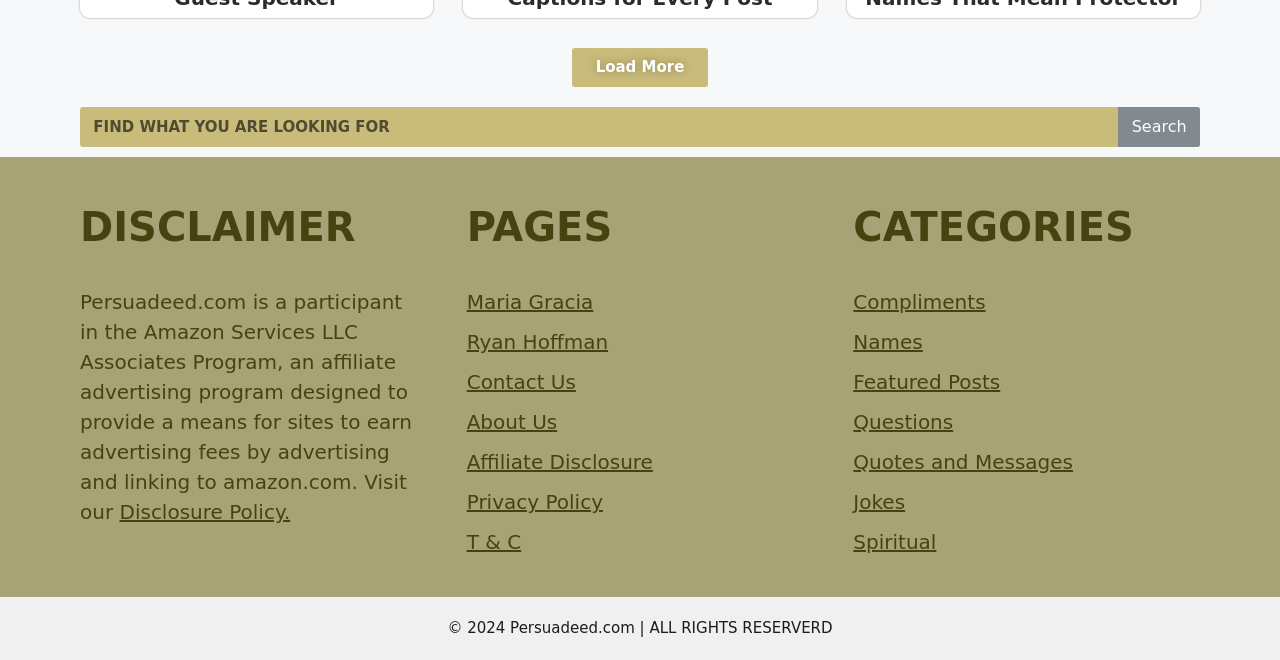Find the bounding box coordinates for the UI element that matches this description: "Privacy Policy".

[0.365, 0.743, 0.471, 0.779]